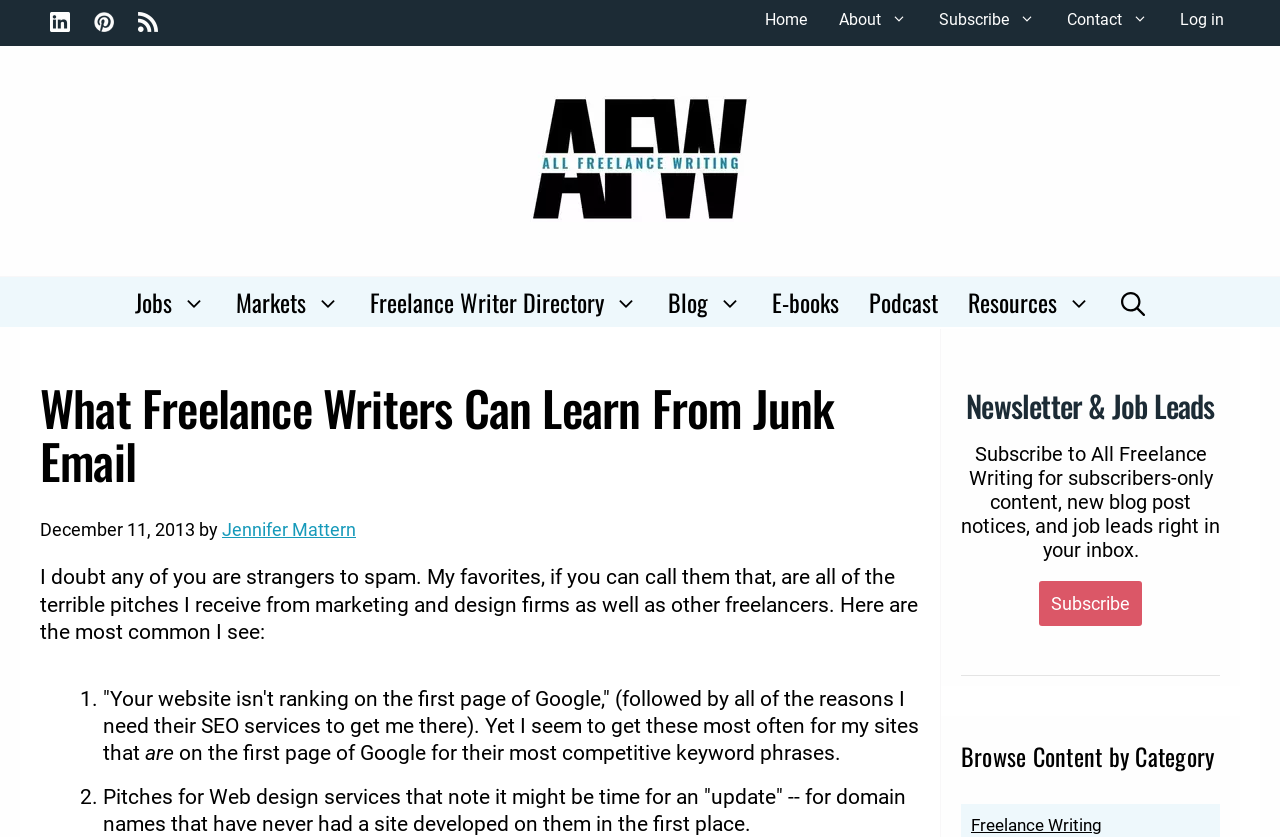Determine the bounding box coordinates of the section I need to click to execute the following instruction: "Click on LinkedIn". Provide the coordinates as four float numbers between 0 and 1, i.e., [left, top, right, bottom].

[0.039, 0.016, 0.064, 0.044]